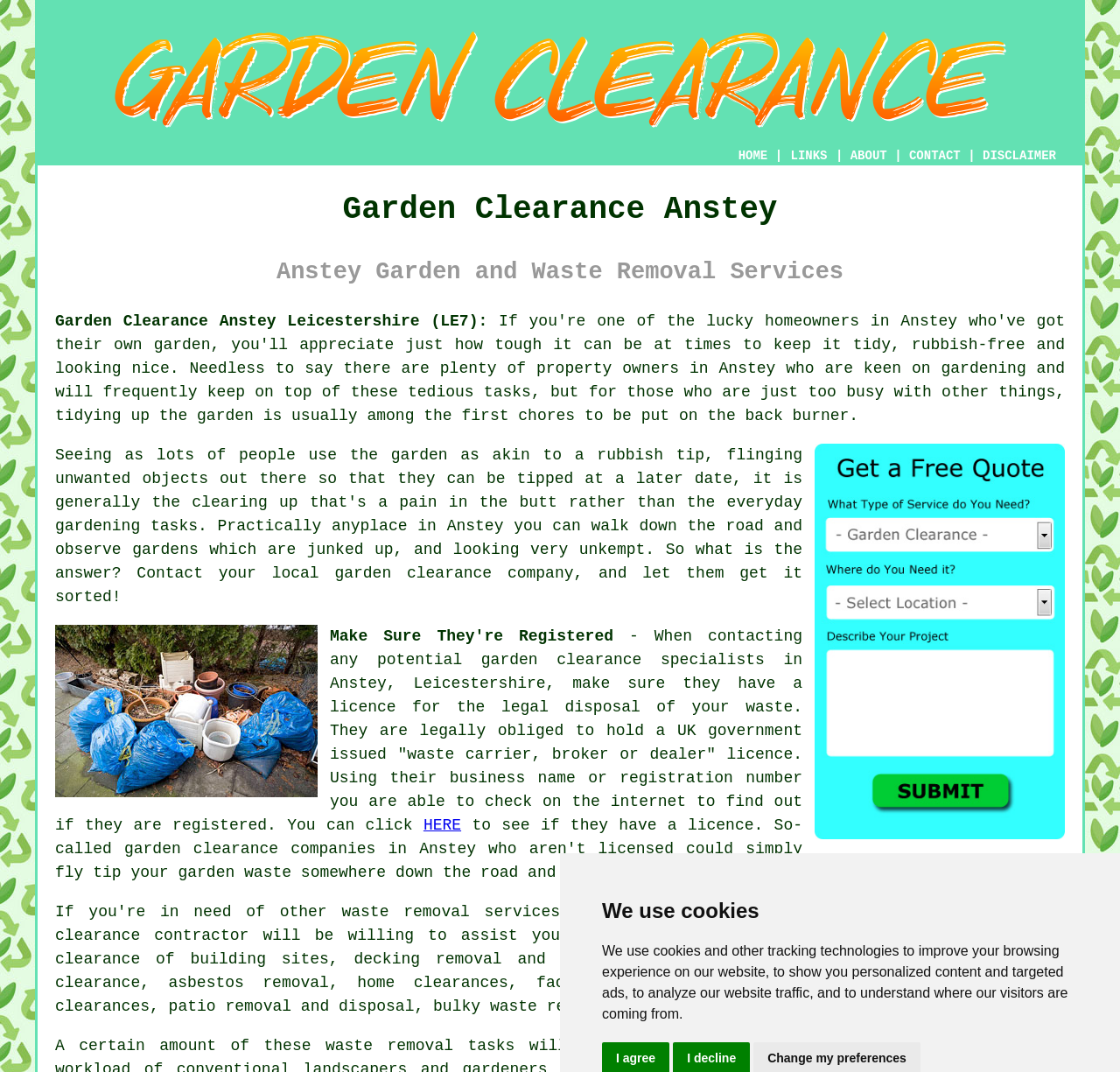Please identify the bounding box coordinates of the area that needs to be clicked to follow this instruction: "Click the DISCLAIMER link".

[0.877, 0.139, 0.943, 0.152]